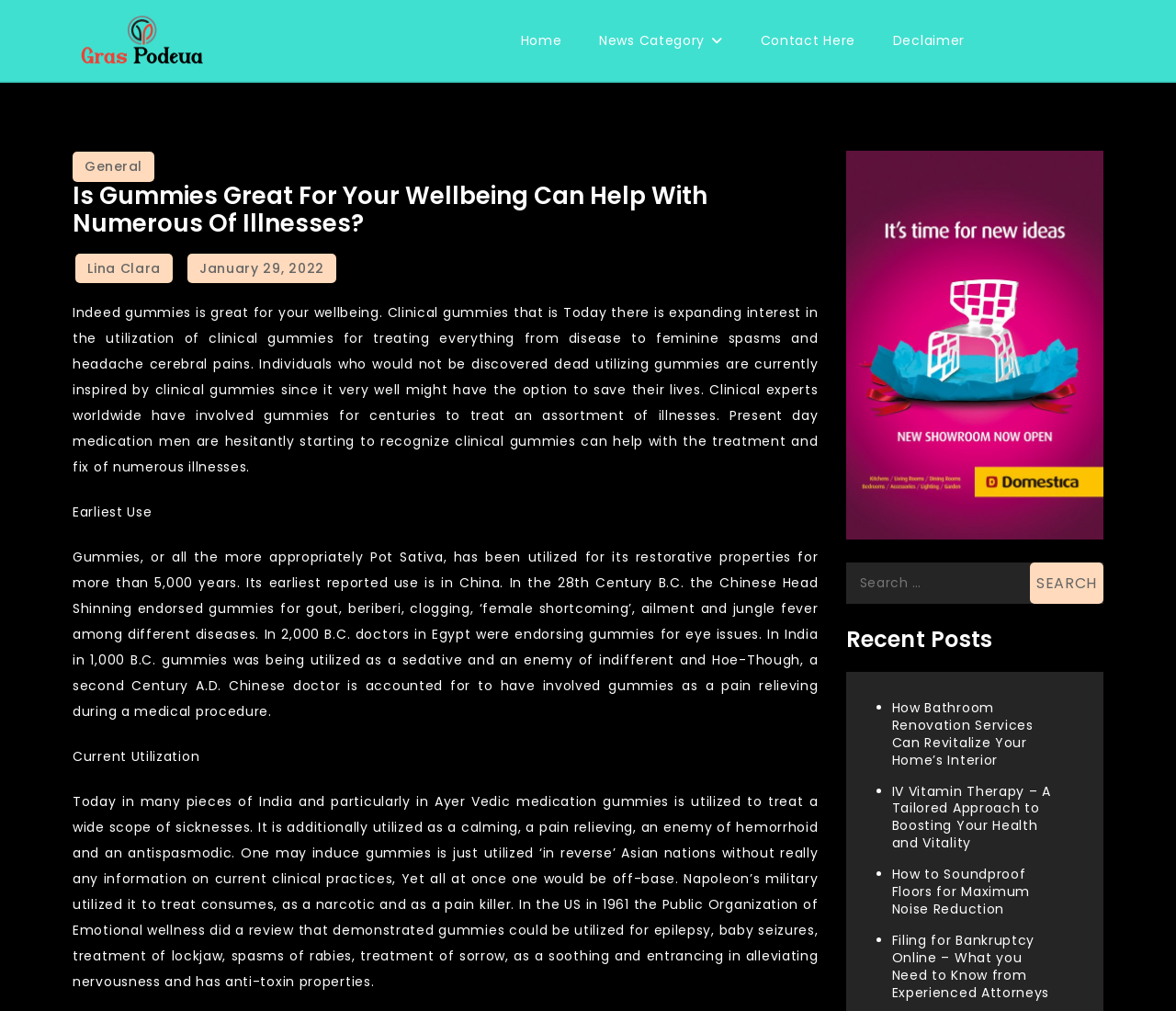Pinpoint the bounding box coordinates of the clickable area needed to execute the instruction: "Click the 'Home' link". The coordinates should be specified as four float numbers between 0 and 1, i.e., [left, top, right, bottom].

[0.429, 0.014, 0.492, 0.066]